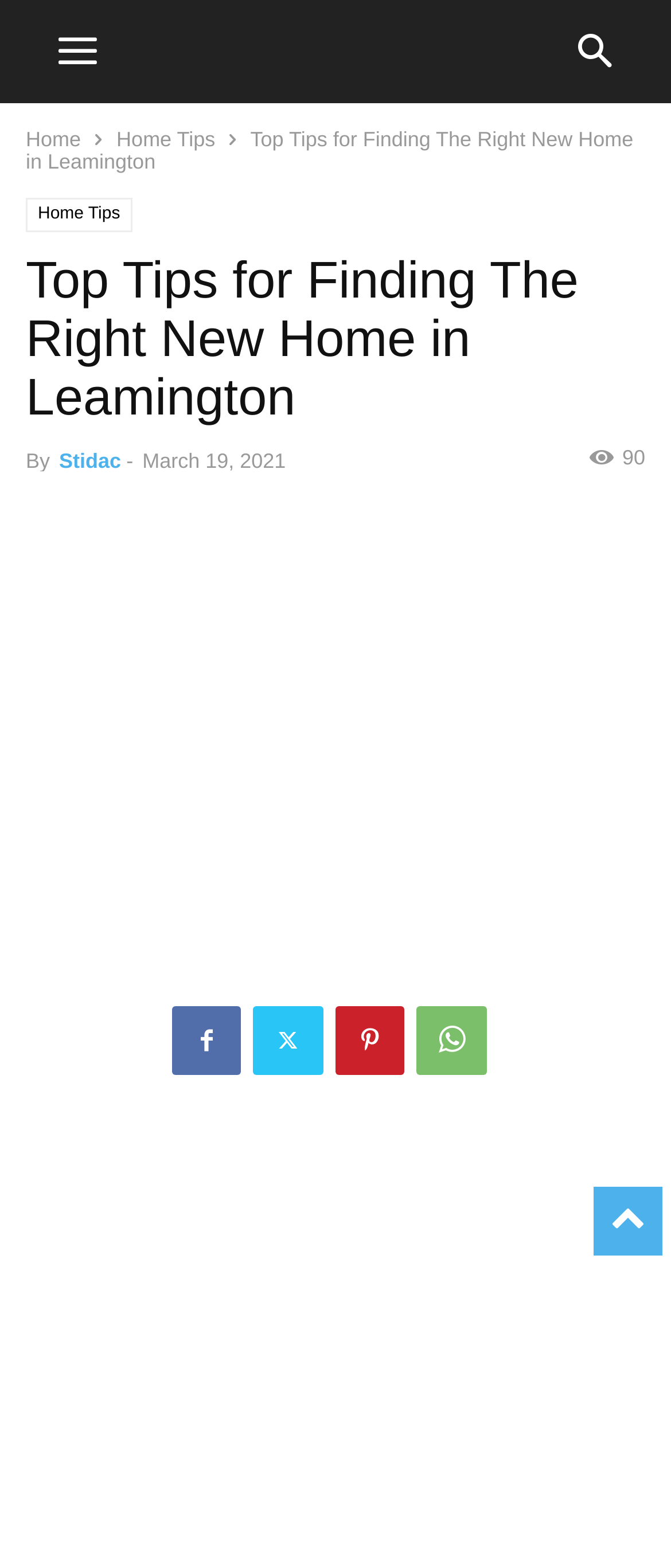Please specify the bounding box coordinates of the clickable region necessary for completing the following instruction: "view more articles". The coordinates must consist of four float numbers between 0 and 1, i.e., [left, top, right, bottom].

[0.0, 0.618, 1.0, 0.637]